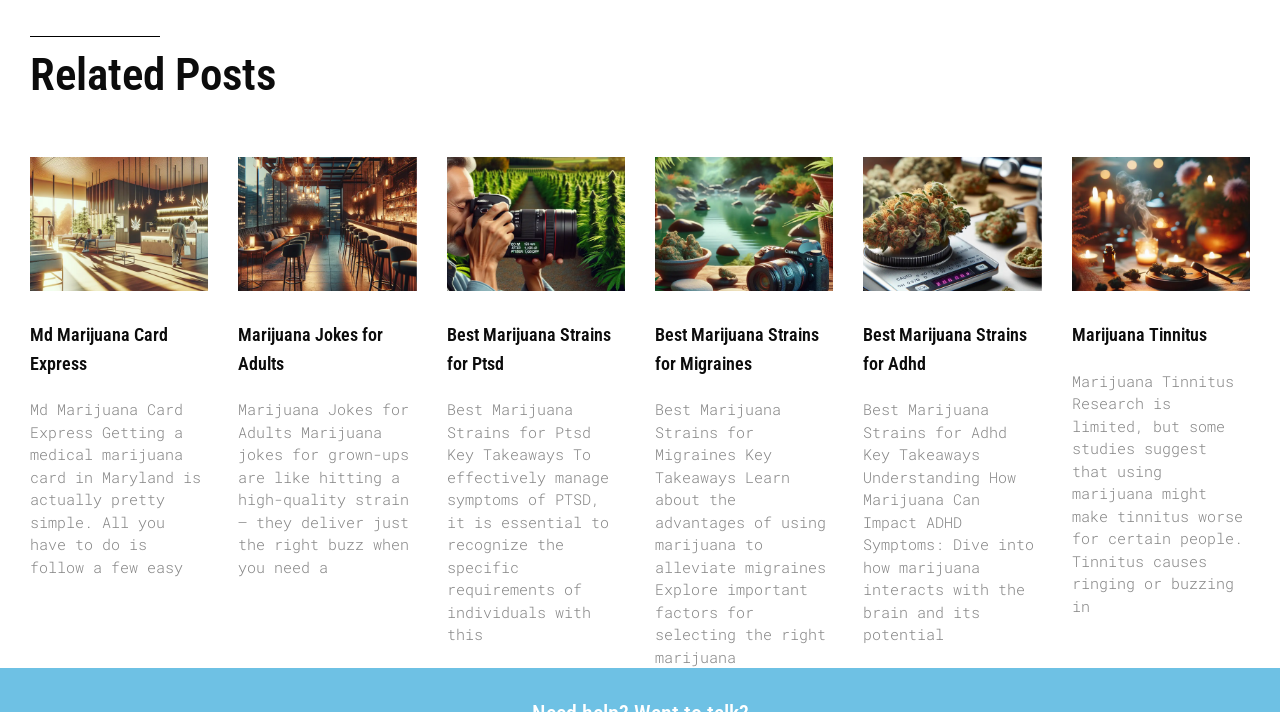Can you provide the bounding box coordinates for the element that should be clicked to implement the instruction: "Explore the 'Best Marijuana Strains for Ptsd' article"?

[0.349, 0.561, 0.476, 0.905]